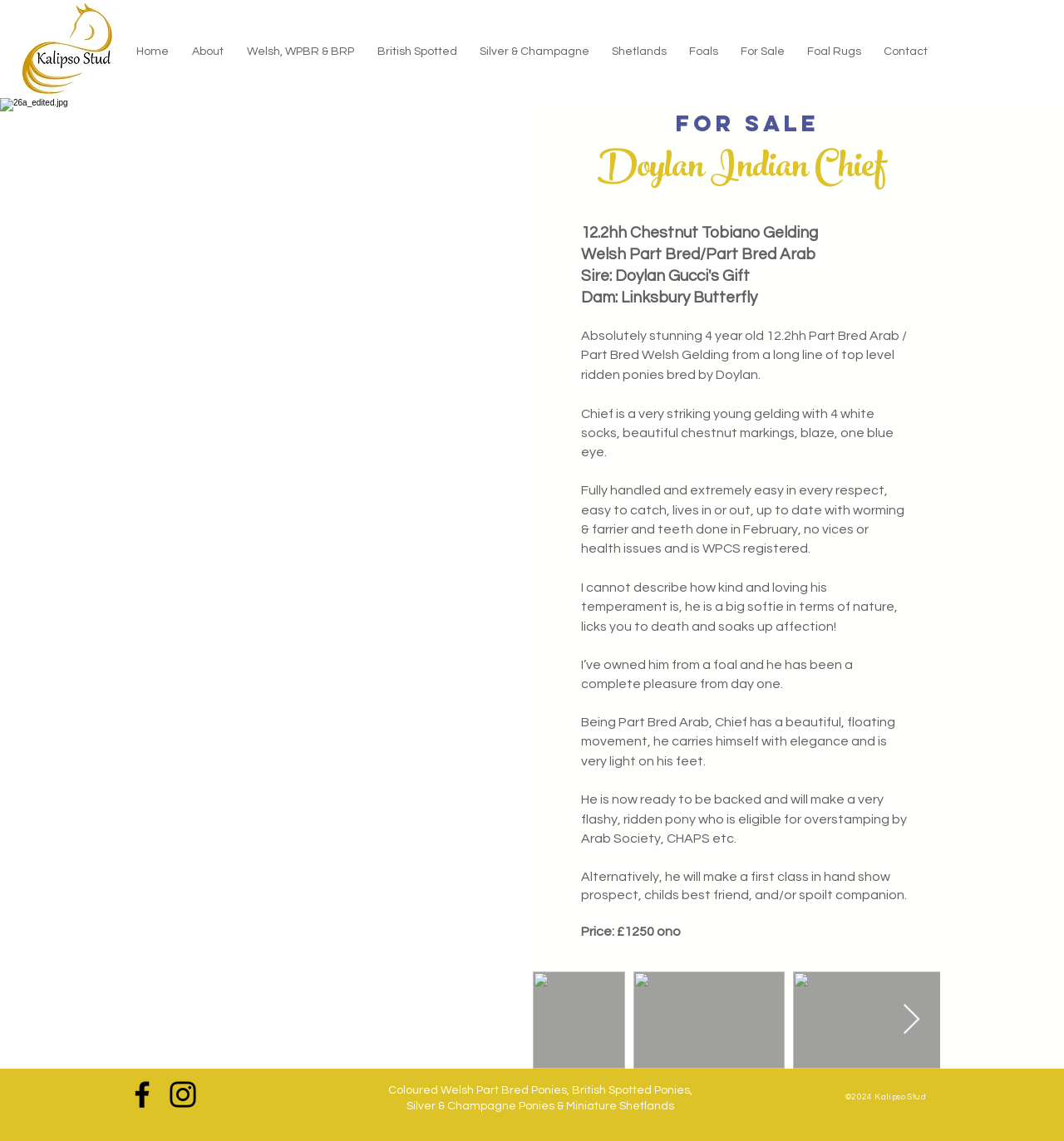Analyze the image and deliver a detailed answer to the question: What is the horse's movement like?

I found the answer by reading the text description of the horse, which describes its movement as 'beautiful, floating'.